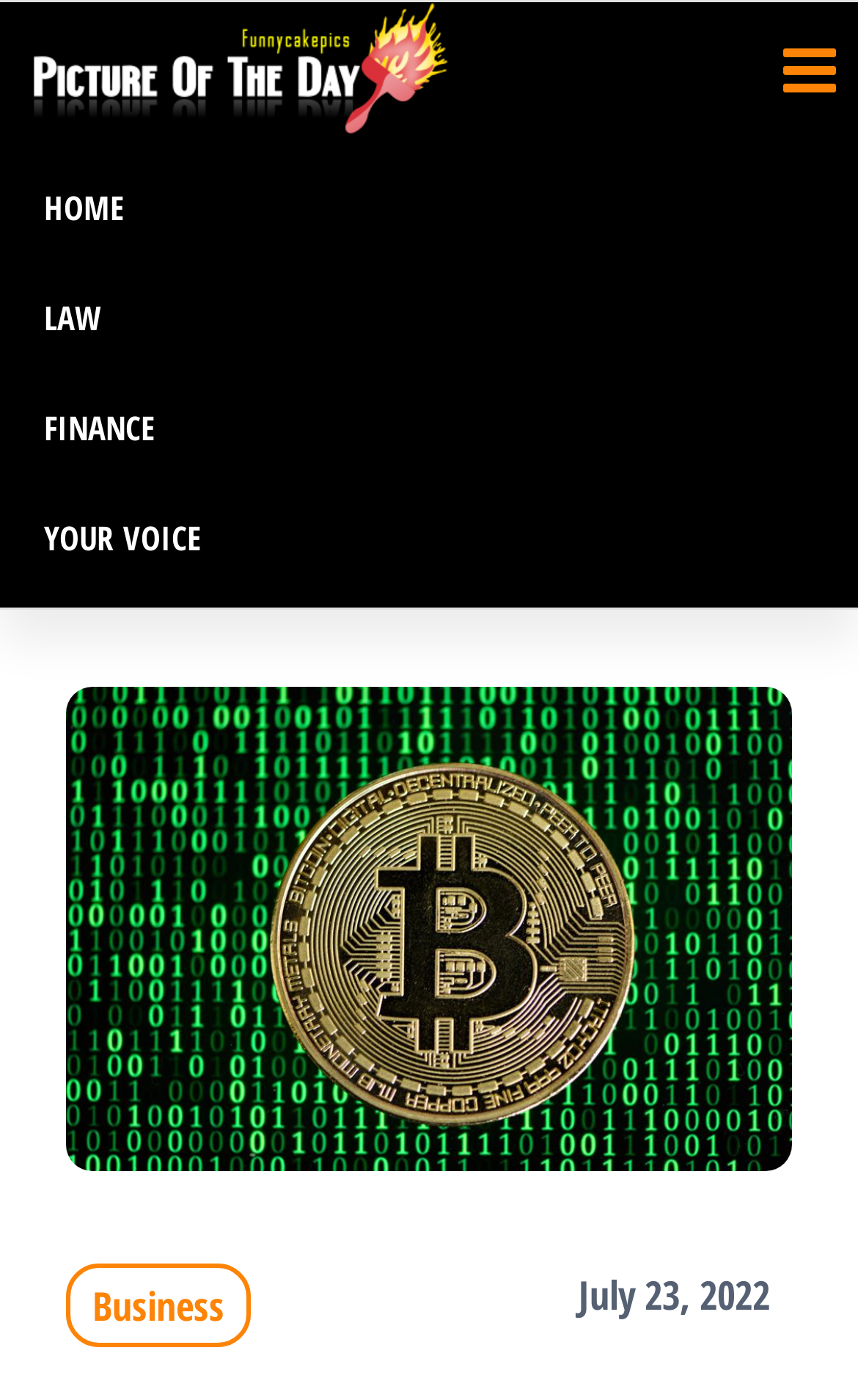Find the UI element described as: "Law" and predict its bounding box coordinates. Ensure the coordinates are four float numbers between 0 and 1, [left, top, right, bottom].

[0.0, 0.186, 1.0, 0.265]